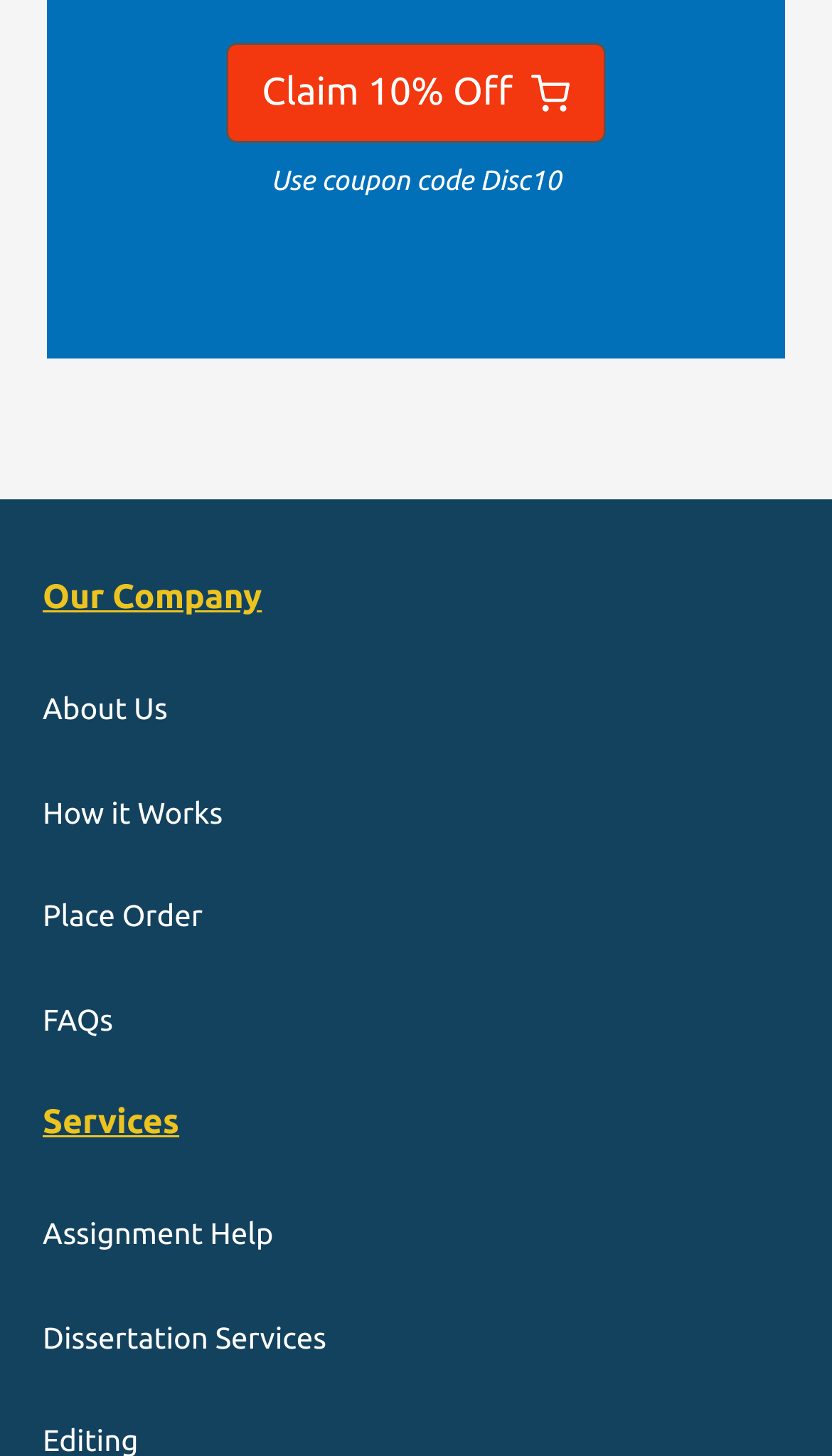Given the element description "Claim 10% Off" in the screenshot, predict the bounding box coordinates of that UI element.

[0.271, 0.03, 0.729, 0.098]